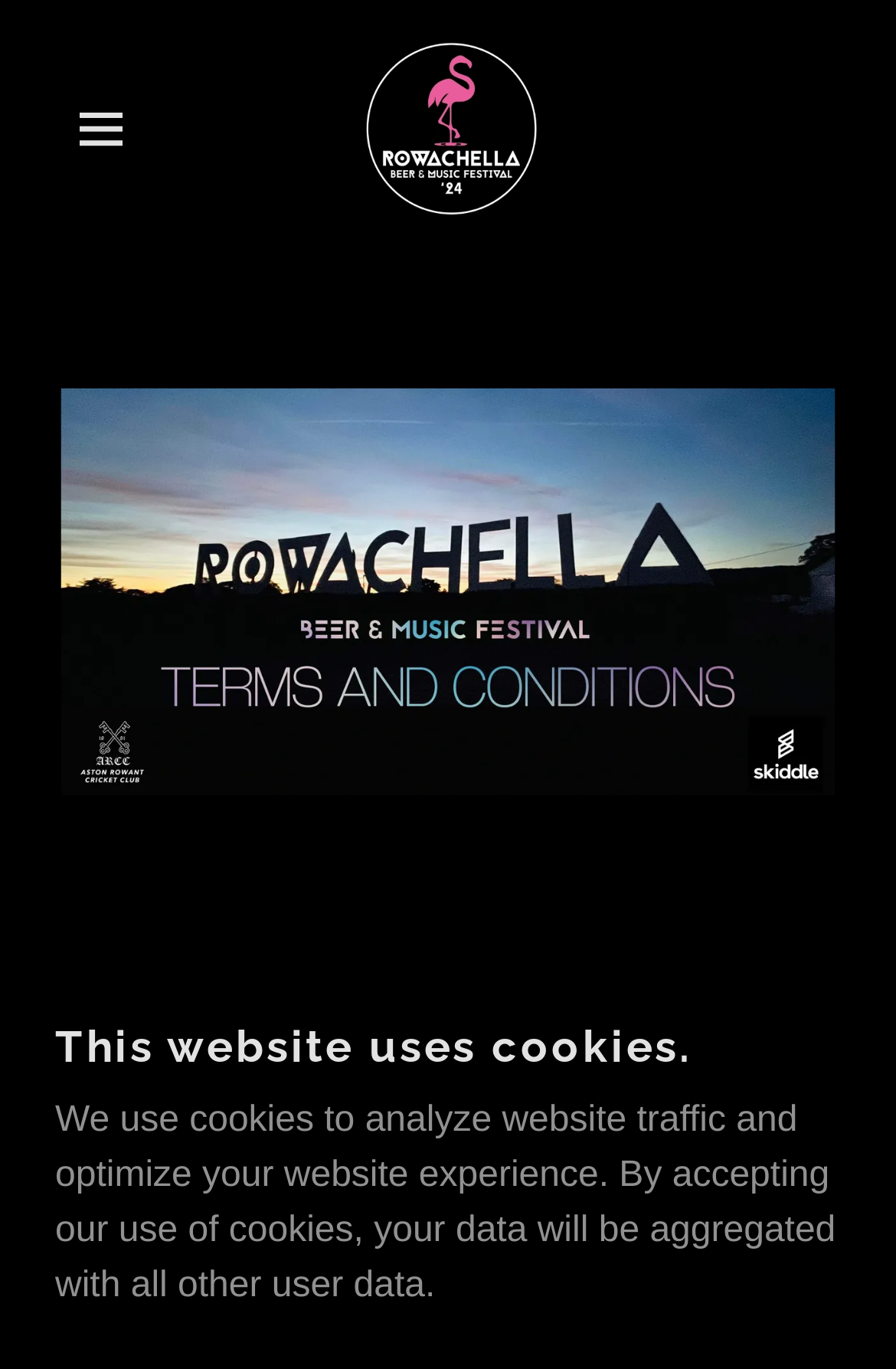What is the format of the image on the webpage?
Using the image, provide a detailed and thorough answer to the question.

The format of the image on the webpage can be inferred from the image URL which ends with '.png', indicating that the image is in PNG format.